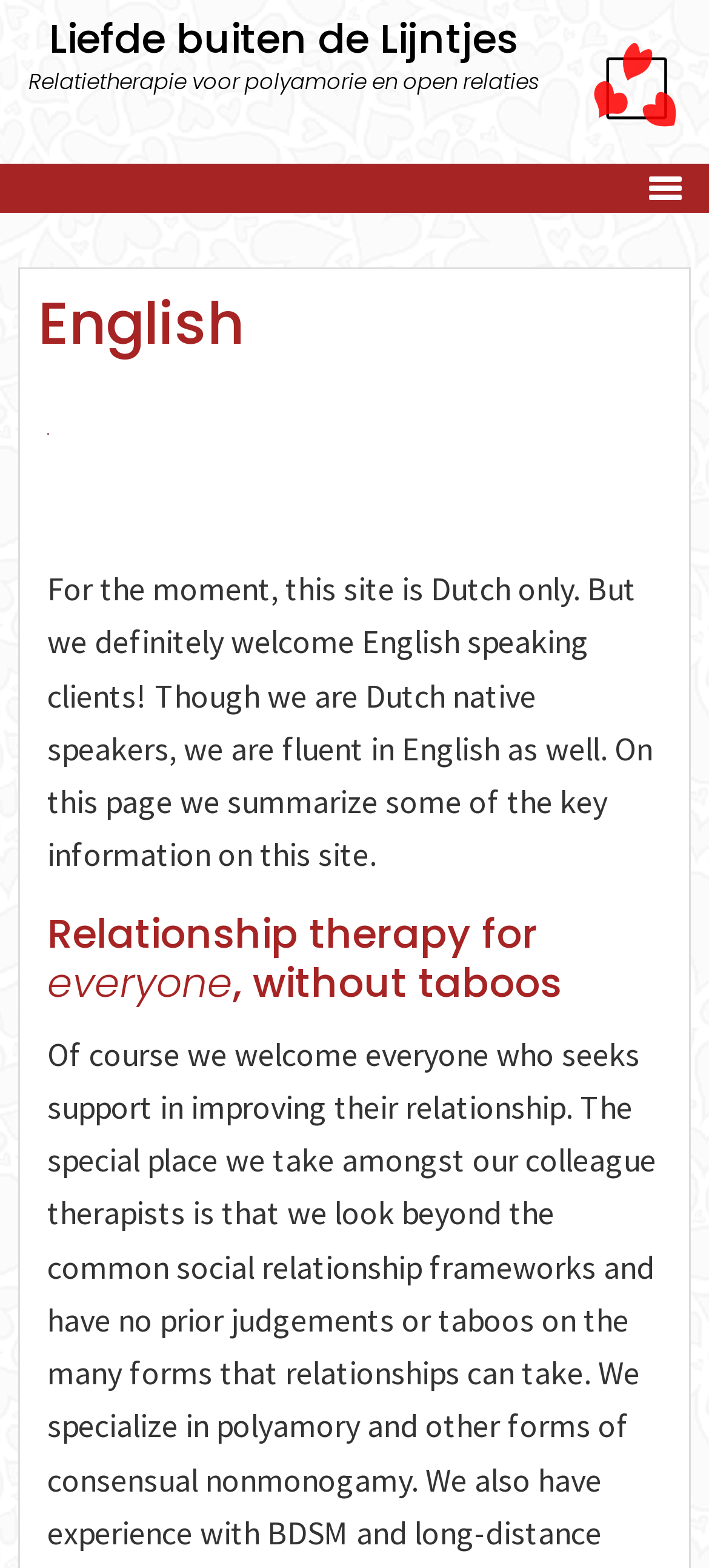Find and provide the bounding box coordinates for the UI element described here: "Liefde buiten de Lijntjes". The coordinates should be given as four float numbers between 0 and 1: [left, top, right, bottom].

[0.069, 0.007, 0.731, 0.043]